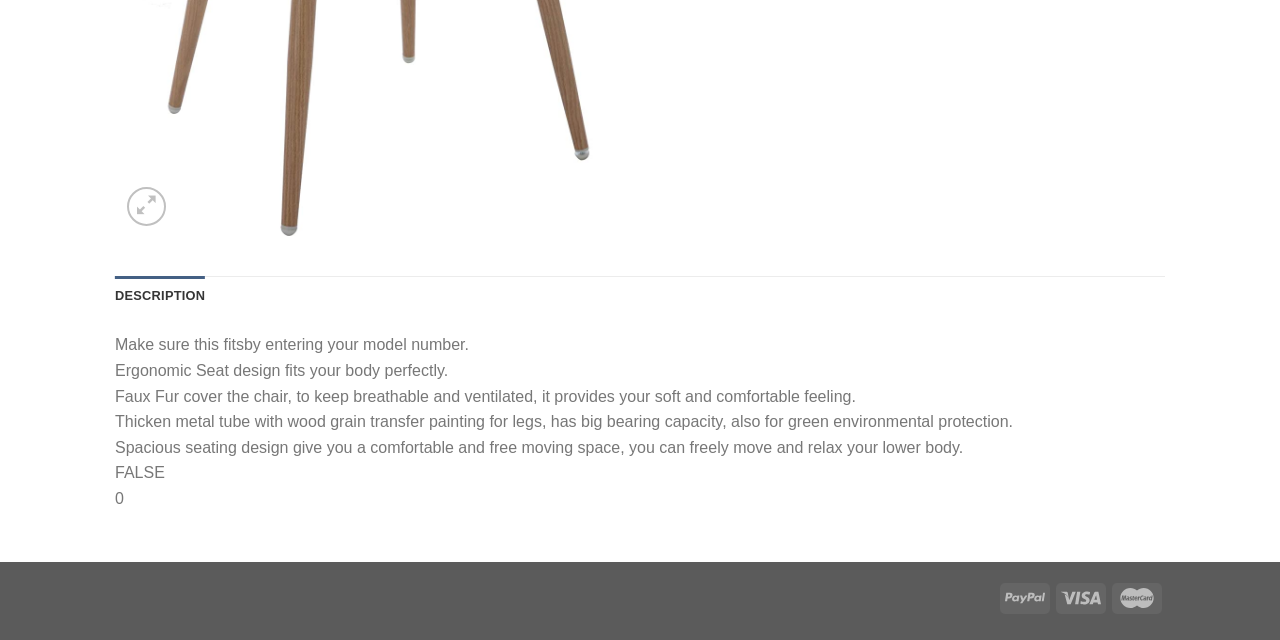Please determine the bounding box coordinates, formatted as (top-left x, top-left y, bottom-right x, bottom-right y), with all values as floating point numbers between 0 and 1. Identify the bounding box of the region described as: Description

[0.09, 0.431, 0.16, 0.494]